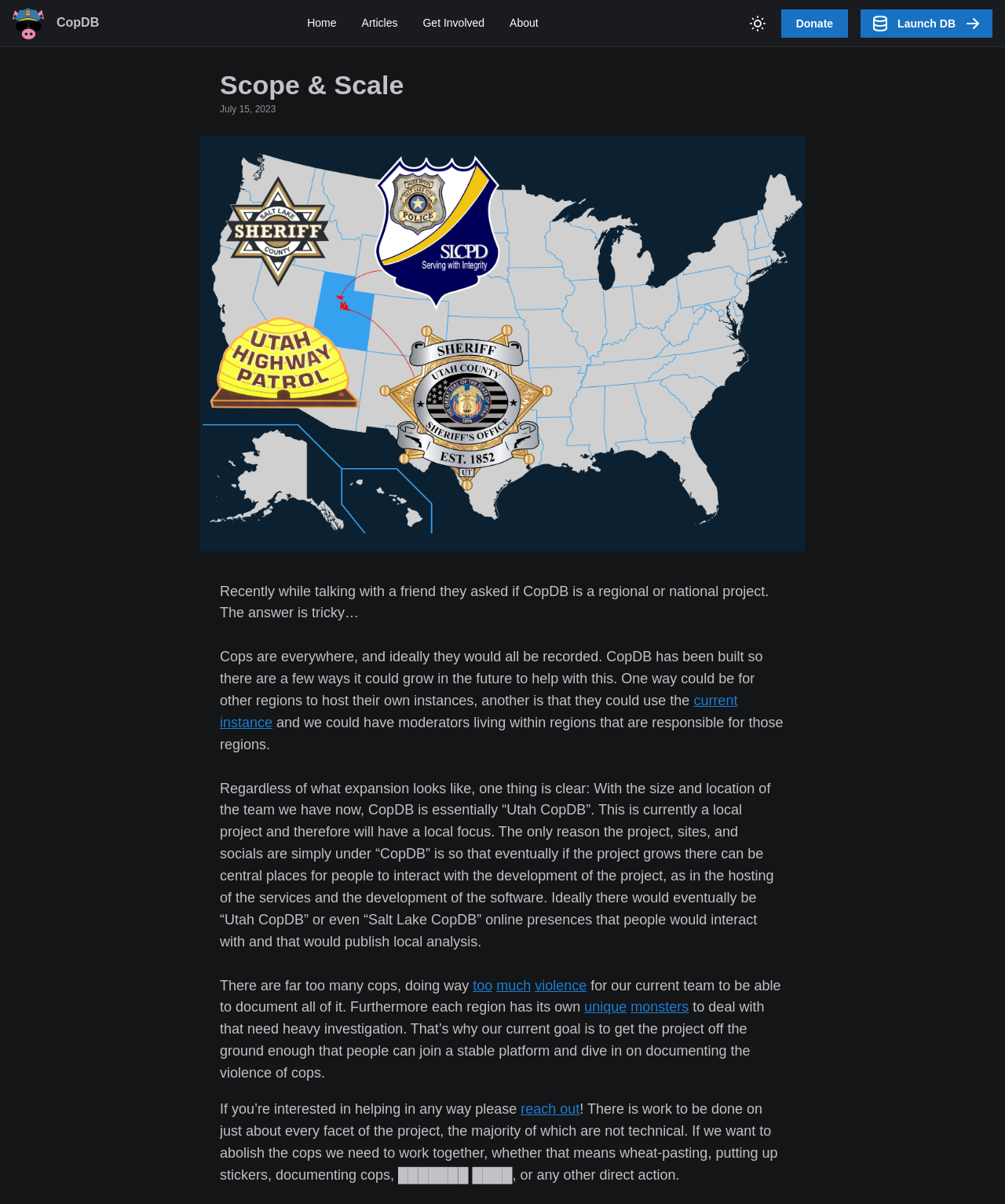Determine the bounding box coordinates of the section I need to click to execute the following instruction: "Visit the Finance page". Provide the coordinates as four float numbers between 0 and 1, i.e., [left, top, right, bottom].

None